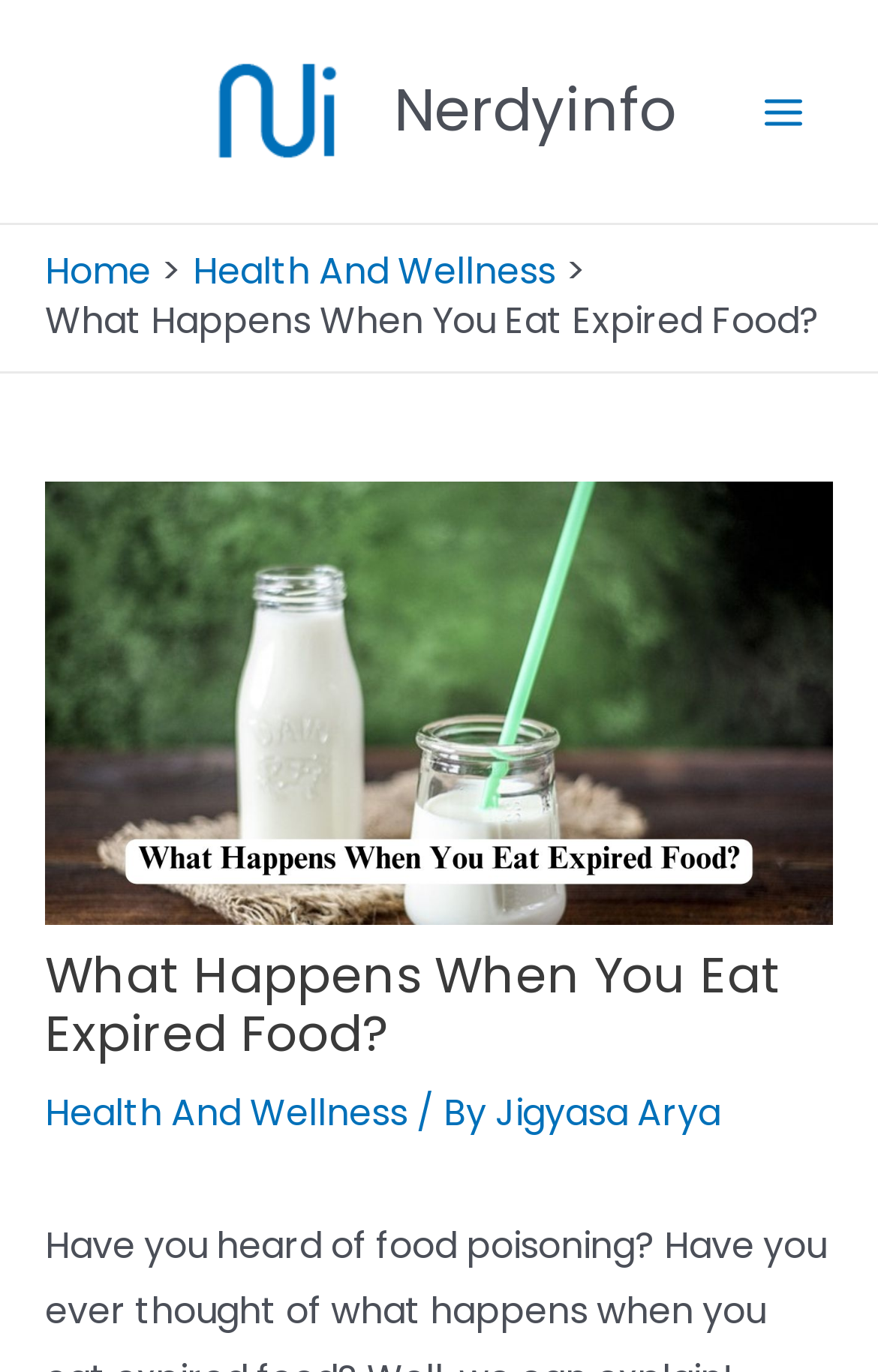Can you give a comprehensive explanation to the question given the content of the image?
How many navigation links are in the breadcrumbs?

The breadcrumbs navigation section has two links, 'Home' and 'Health And Wellness', which can be found in the top-middle section of the webpage.